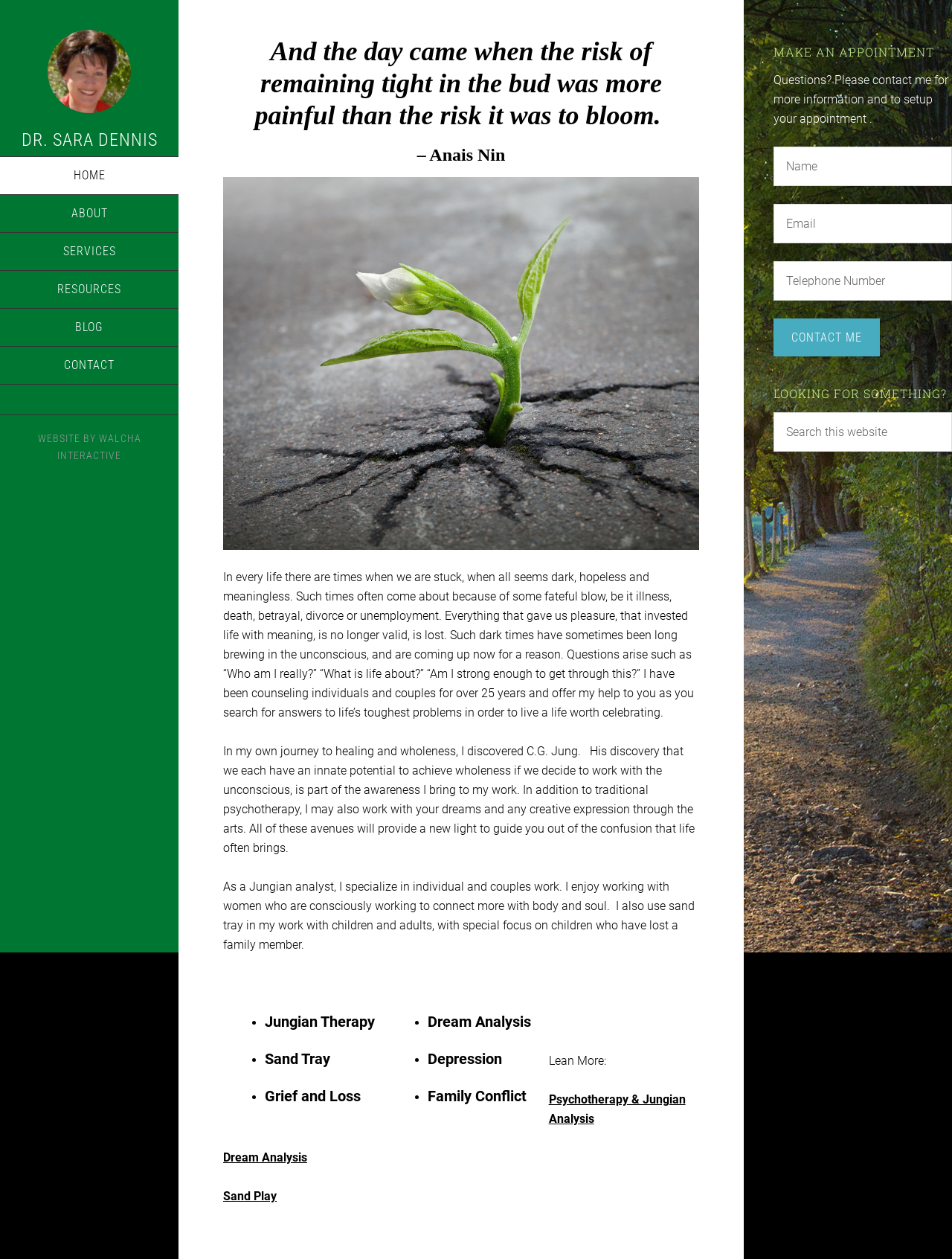What is the main theme of Dr. Sara Dennis' work?
Can you provide a detailed and comprehensive answer to the question?

The webpage mentions that Dr. Sara Dennis is a Jungian analyst and specializes in individual and couples work, indicating that Jungian therapy is a main theme of her work.